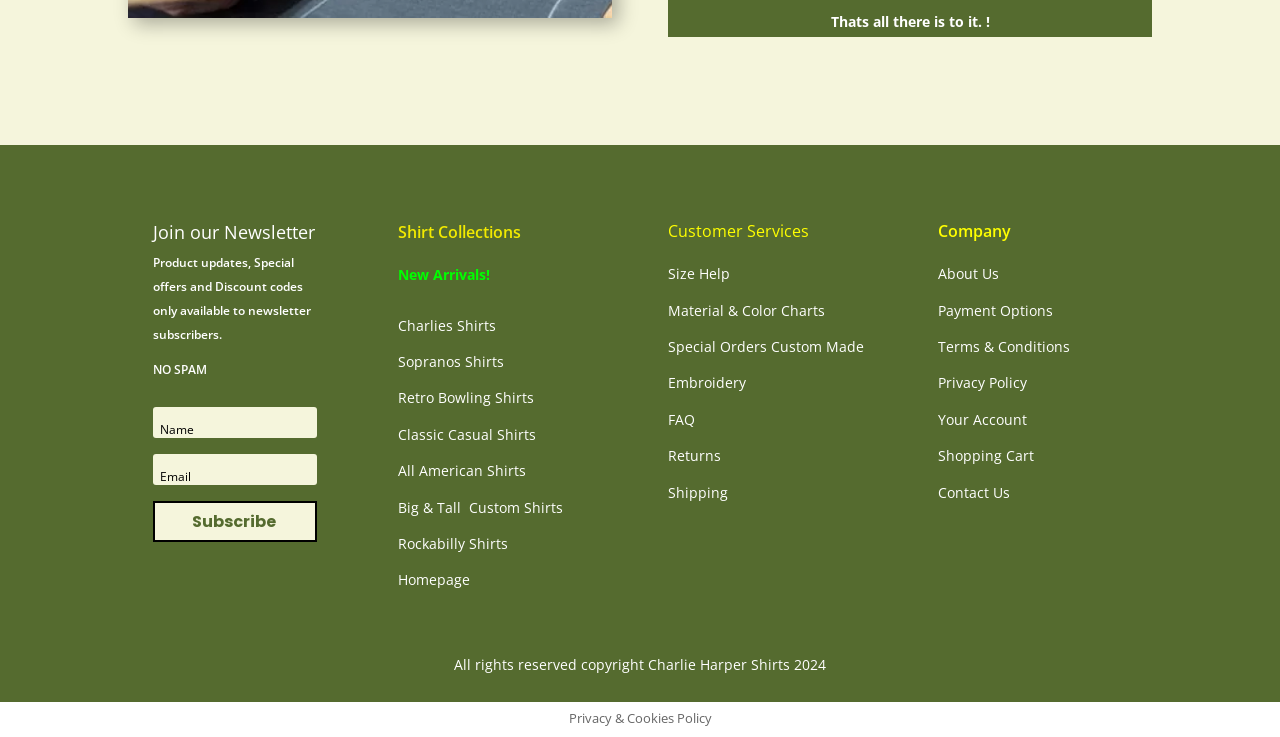Analyze the image and give a detailed response to the question:
What is the company's copyright information?

At the bottom of the webpage, there is a static text element that reads 'All rights reserved copyright Charlie Harper Shirts 2024', which provides the company's copyright information.